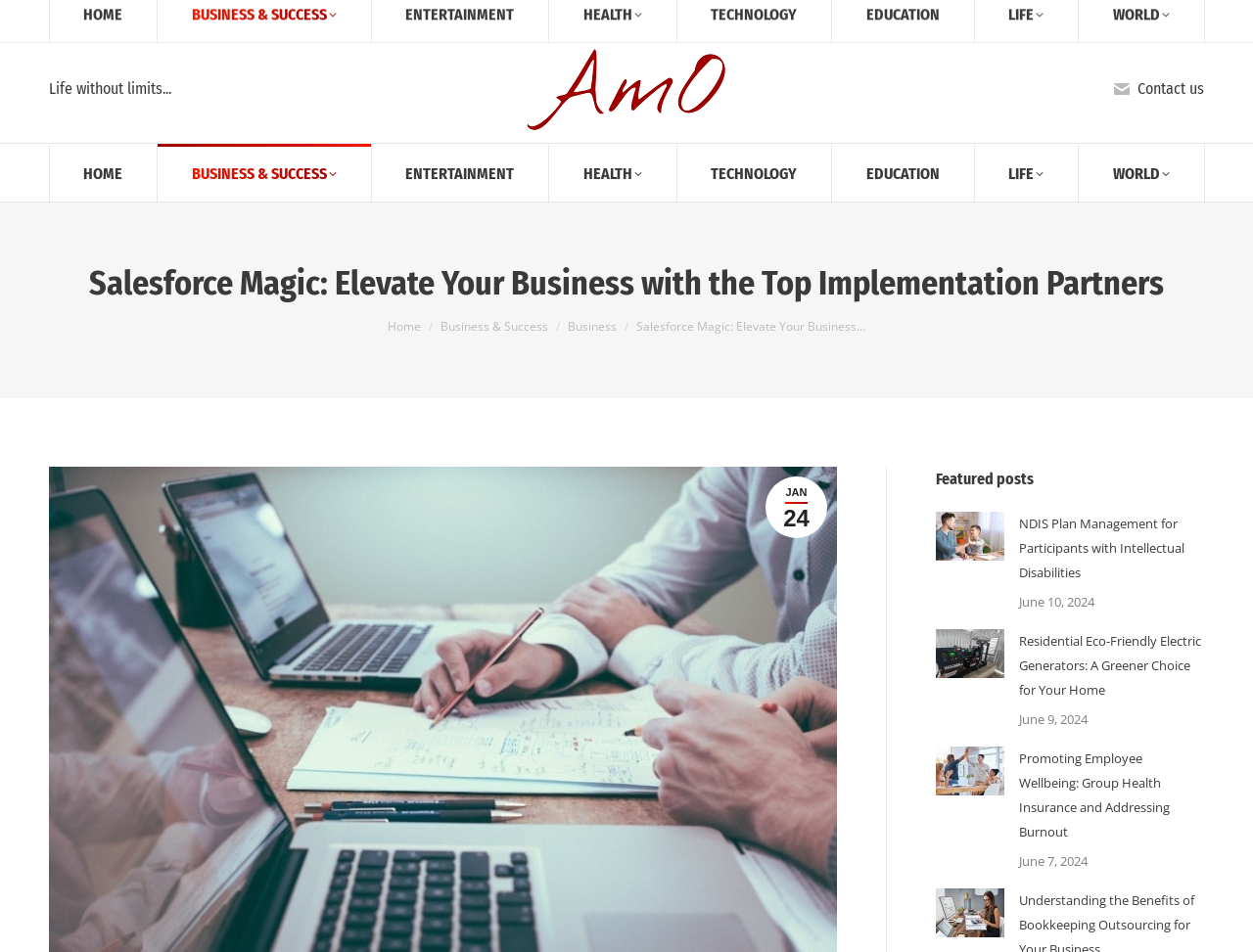Determine the bounding box coordinates for the element that should be clicked to follow this instruction: "View the post about Residential Eco-Friendly Electric Generators". The coordinates should be given as four float numbers between 0 and 1, in the format [left, top, right, bottom].

[0.813, 0.661, 0.961, 0.738]